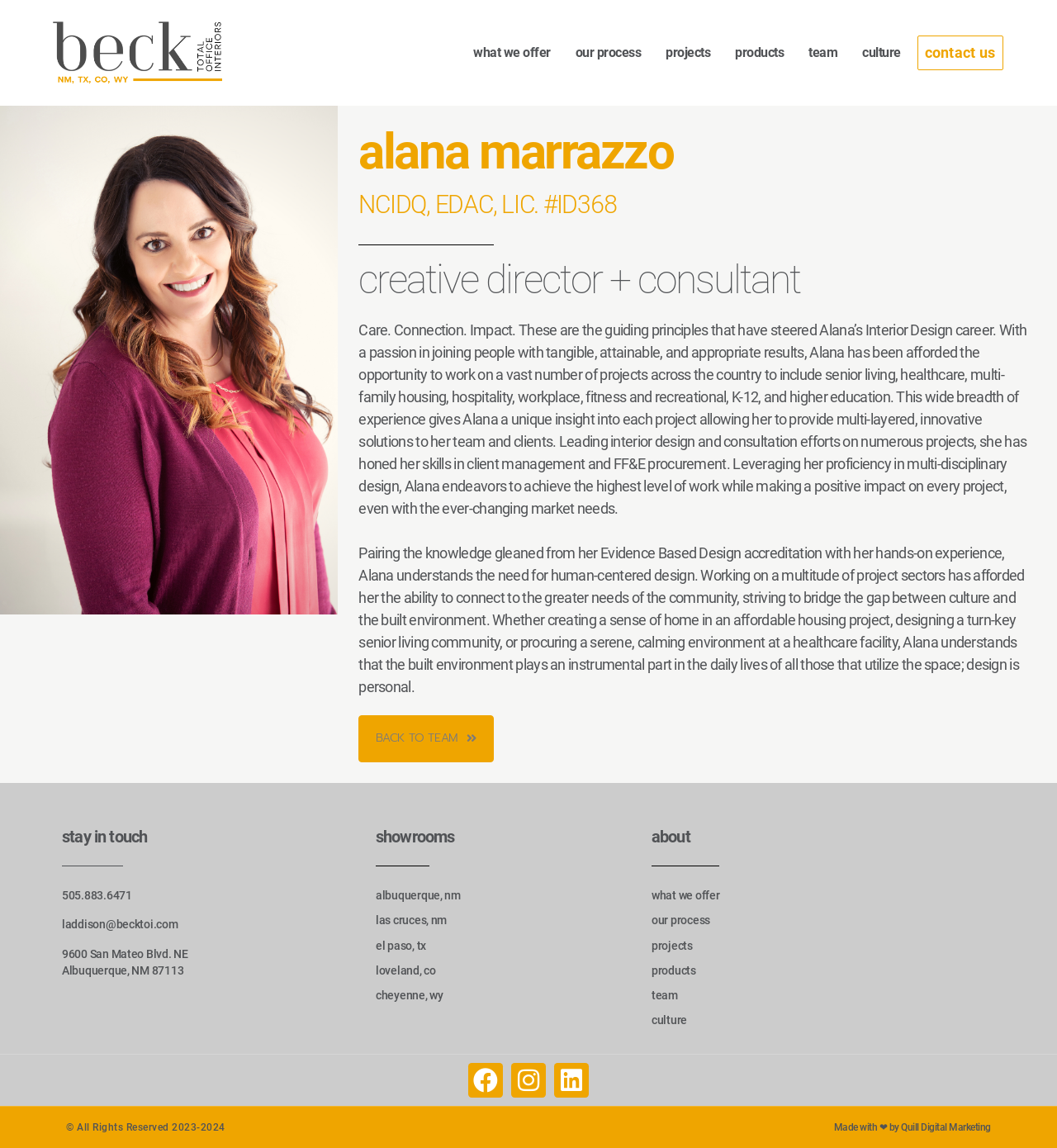Give a one-word or short-phrase answer to the following question: 
What is the company name?

Beck Total Office Interiors